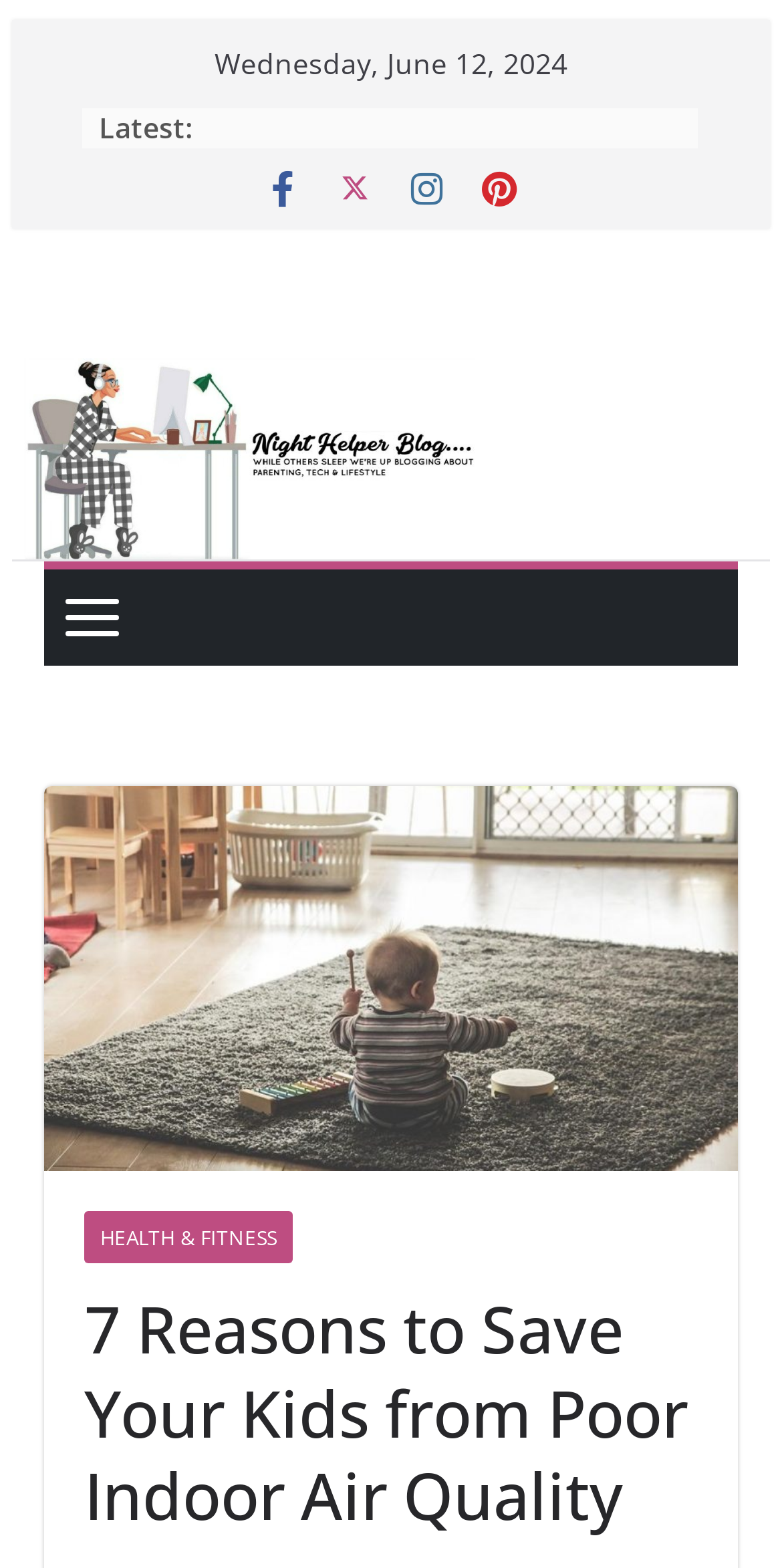Identify the text that serves as the heading for the webpage and generate it.

7 Reasons to Save Your Kids from Poor Indoor Air Quality